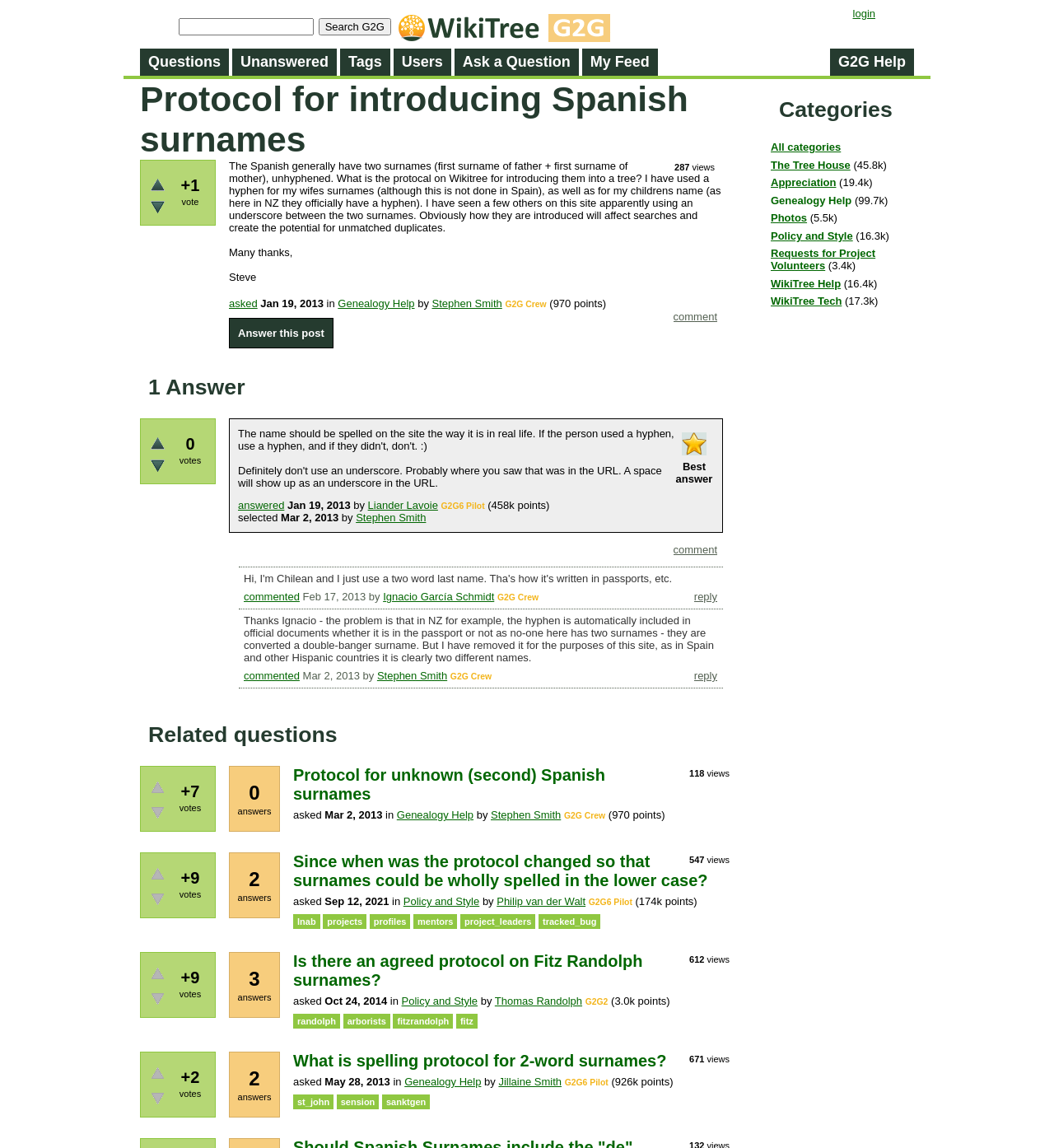Determine the bounding box of the UI element mentioned here: "tracked_bug". The coordinates must be in the format [left, top, right, bottom] with values ranging from 0 to 1.

[0.511, 0.797, 0.57, 0.809]